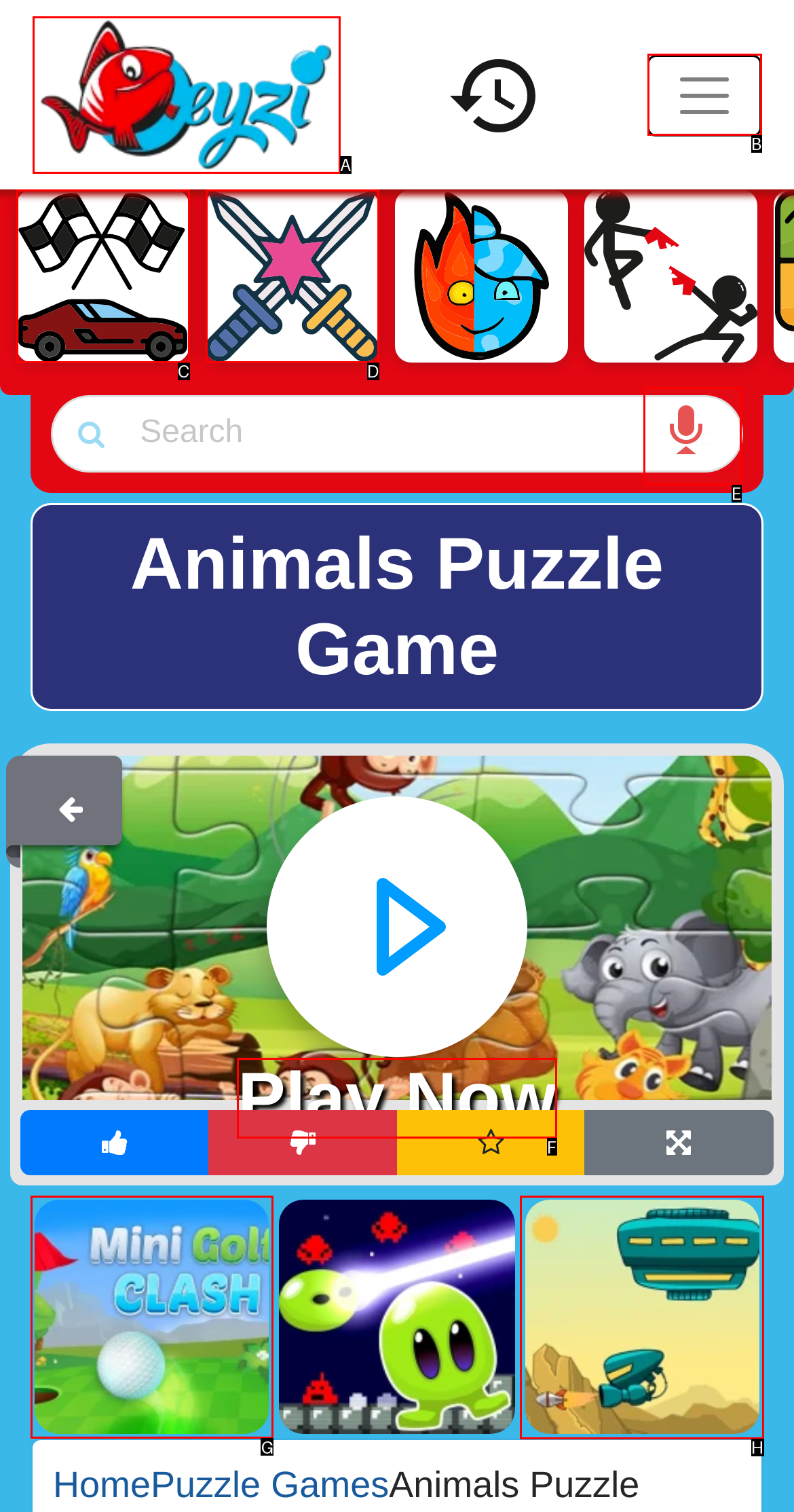Indicate the UI element to click to perform the task: Play the 'Animals Puzzle Game'. Reply with the letter corresponding to the chosen element.

F